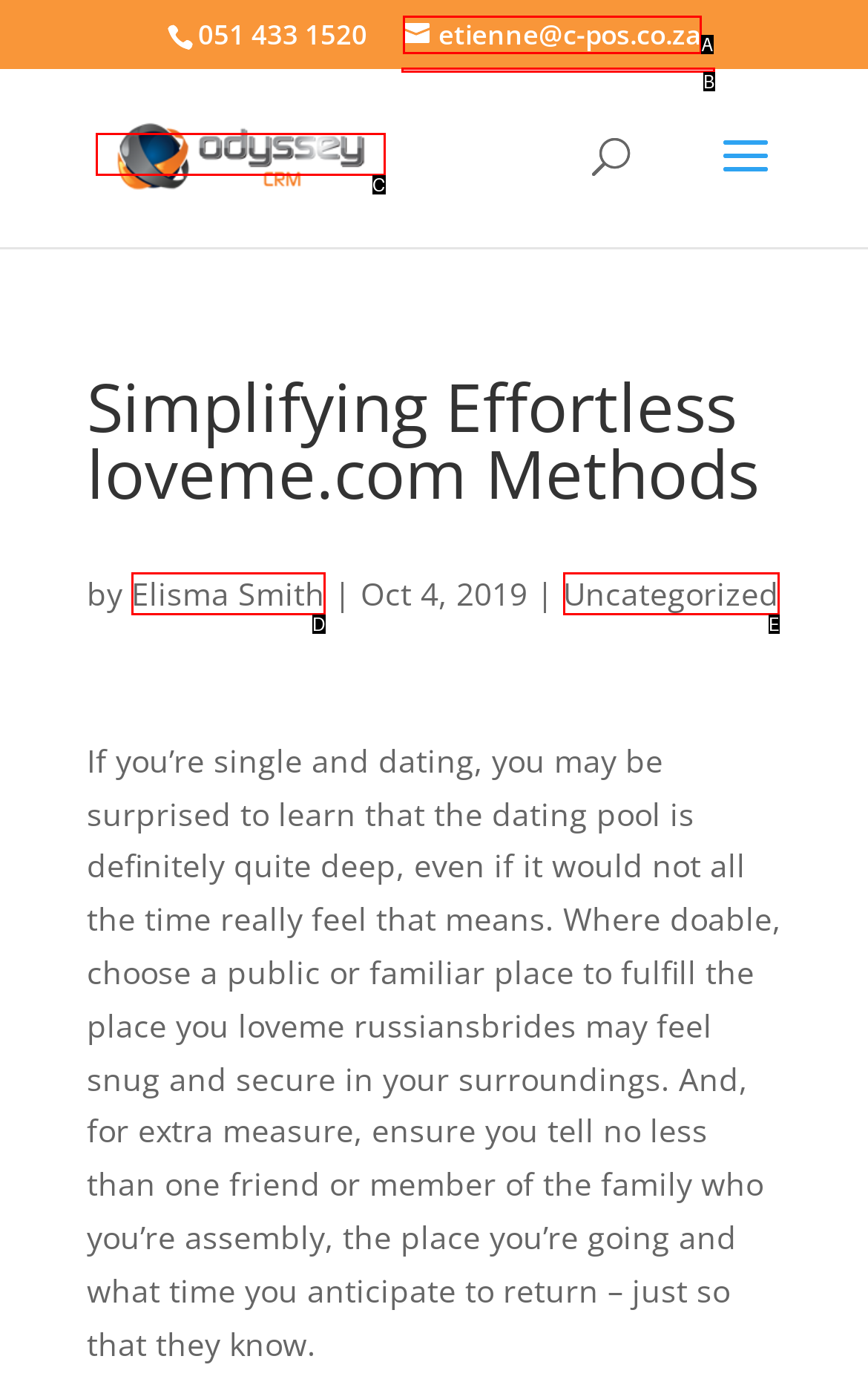Determine which HTML element matches the given description: name="s" placeholder="Search …" title="Search for:". Provide the corresponding option's letter directly.

B